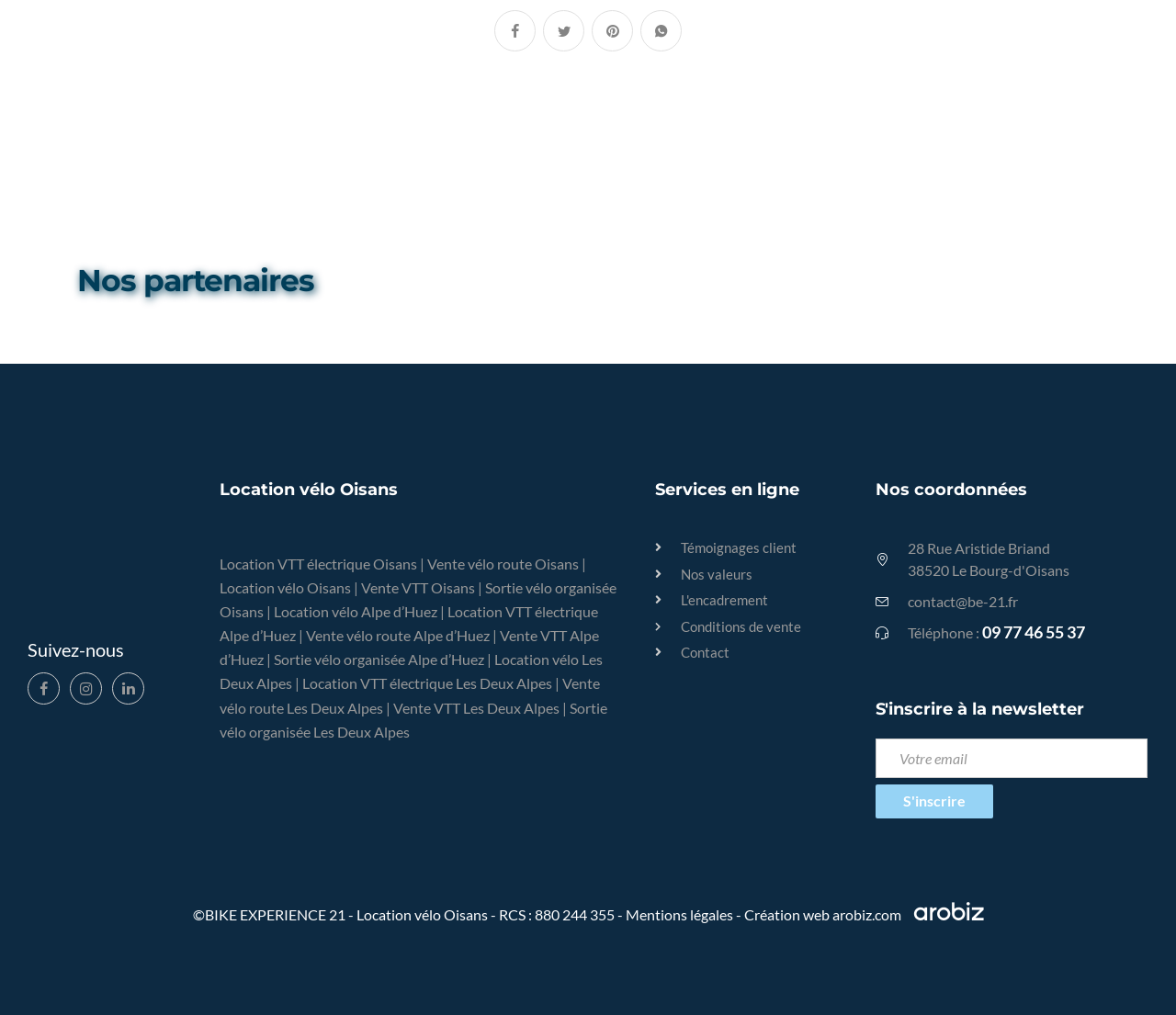Provide a short, one-word or phrase answer to the question below:
What is the text above the 'Location vélo Oisans' link?

Nos partenaires